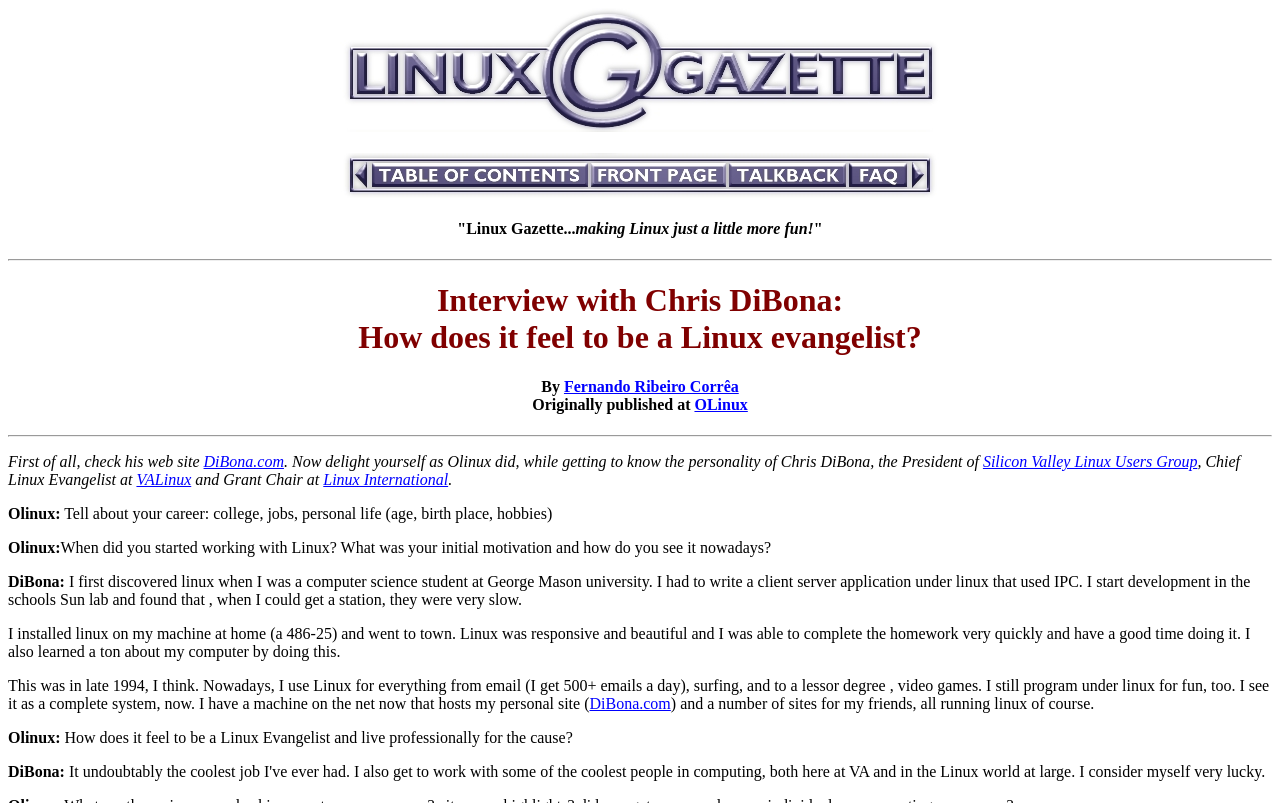Highlight the bounding box coordinates of the region I should click on to meet the following instruction: "Input your email".

None